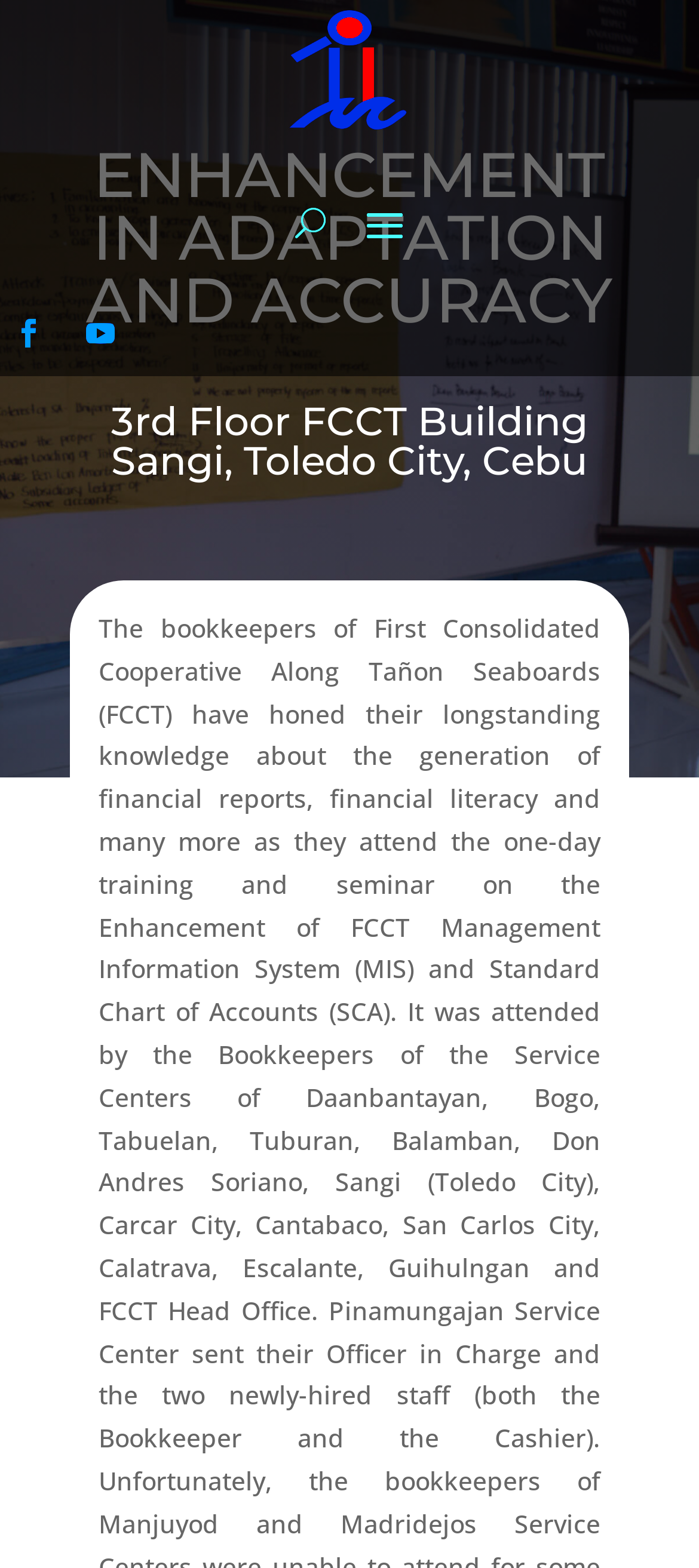Provide your answer to the question using just one word or phrase: How many floors does the FCCT Building have?

At least 3